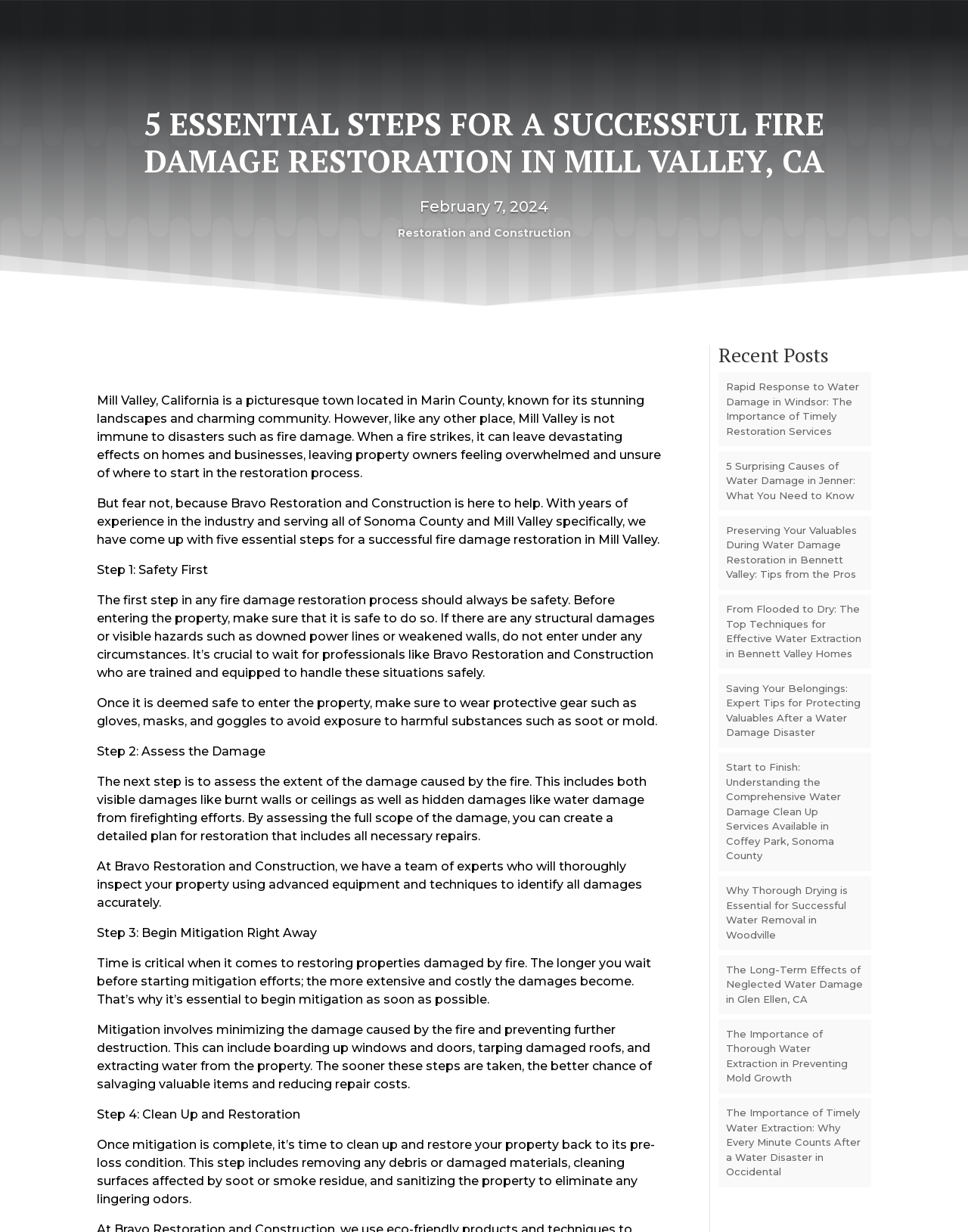Please predict the bounding box coordinates (top-left x, top-left y, bottom-right x, bottom-right y) for the UI element in the screenshot that fits the description: Restoration and Construction

[0.411, 0.184, 0.589, 0.195]